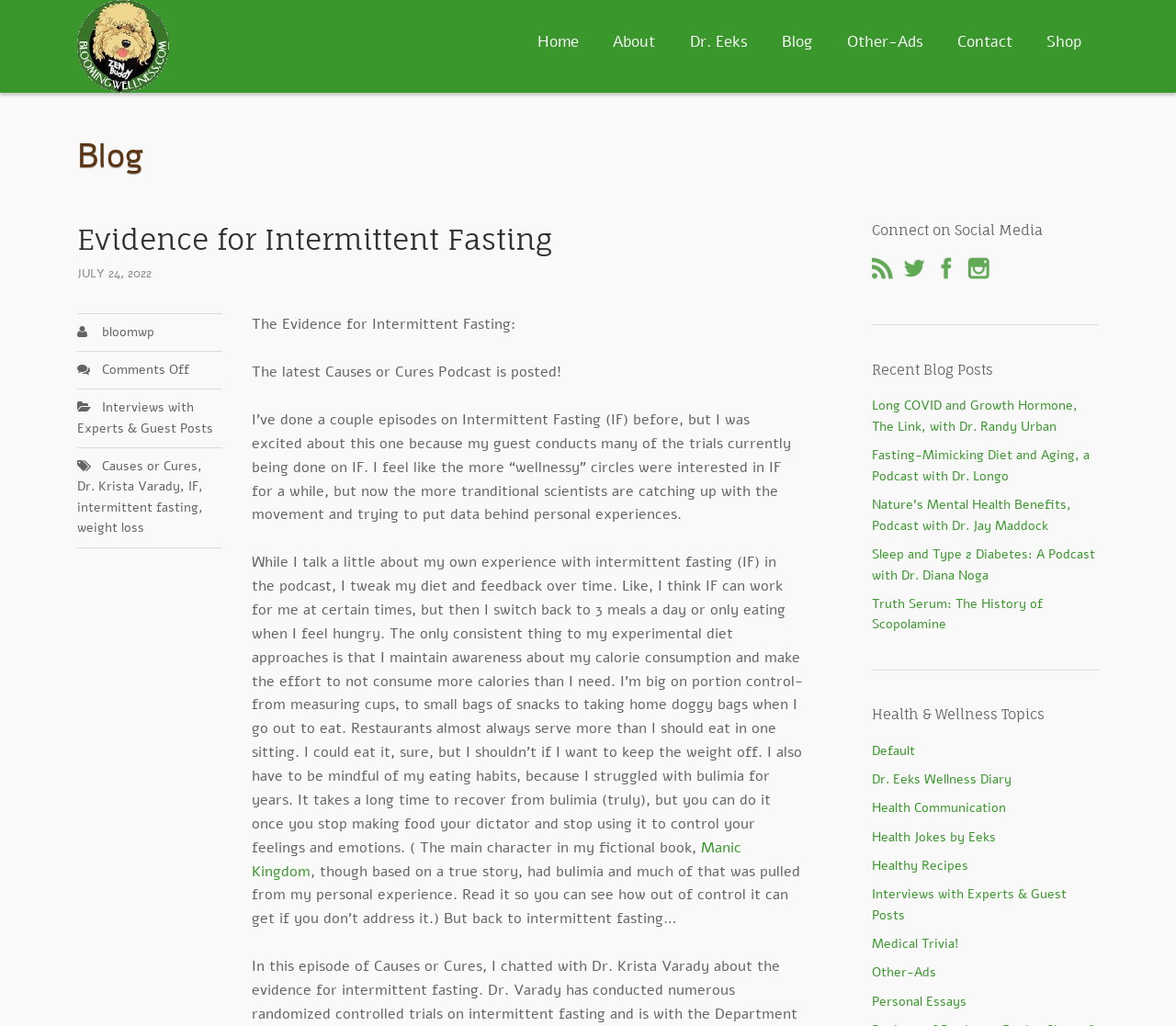How many recent blog posts are listed?
Use the screenshot to answer the question with a single word or phrase.

5